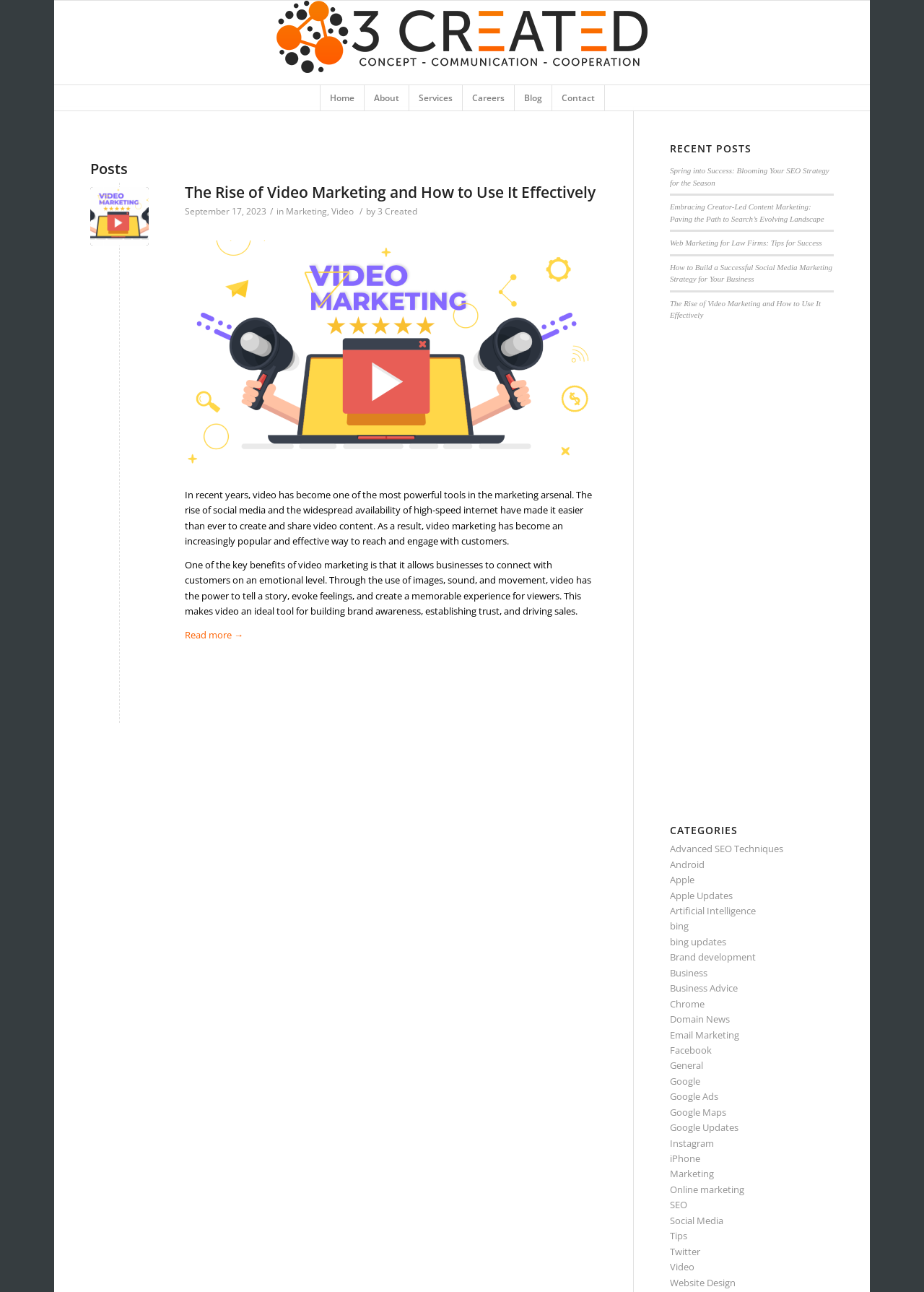Summarize the webpage with a detailed and informative caption.

The webpage is about video content marketing strategy. At the top, there is a logo of "3 Created, Inc." with a link to the company's website. Below the logo, there is a navigation menu with links to "Home", "About", "Services", "Careers", "Blog", and "Contact".

The main content of the webpage is divided into two sections. On the left side, there is a section with a heading "Posts" that displays a list of recent blog posts. The first post is titled "The Rise of Video Marketing and How to Use It Effectively" and has a brief summary of the article. Below the summary, there are links to read more and to share the post on social media. The post also displays the date it was published, "September 17, 2023", and the categories it belongs to, "Marketing" and "Video".

On the right side, there are two sections. The top section is titled "RECENT POSTS" and displays a list of links to recent blog posts. The bottom section is titled "CATEGORIES" and displays a list of links to different categories, such as "Advanced SEO Techniques", "Android", "Apple", and many others.

At the bottom of the right side, there is an advertisement iframe.